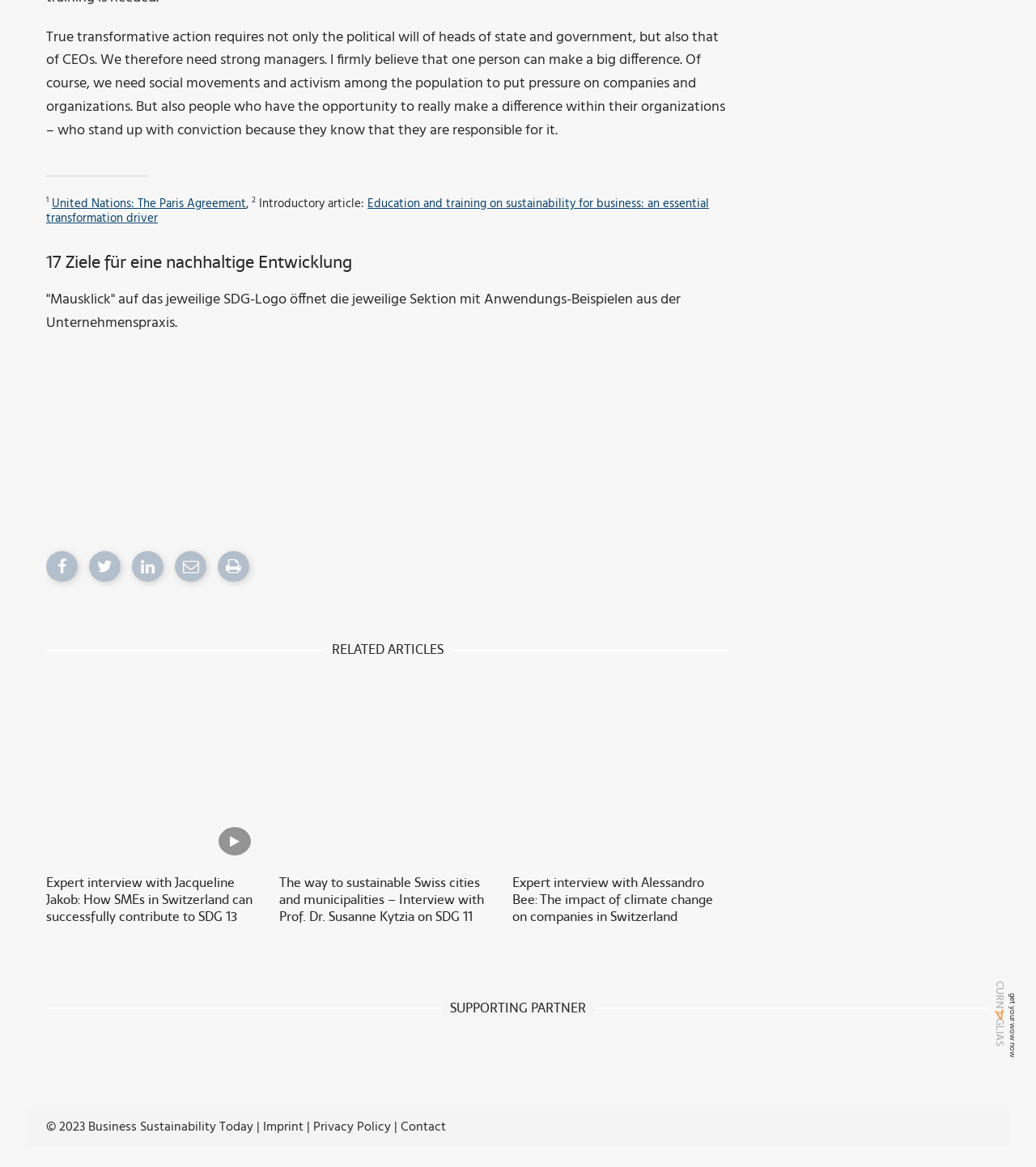How many expert interviews are mentioned on the webpage?
Based on the visual, give a brief answer using one word or a short phrase.

3